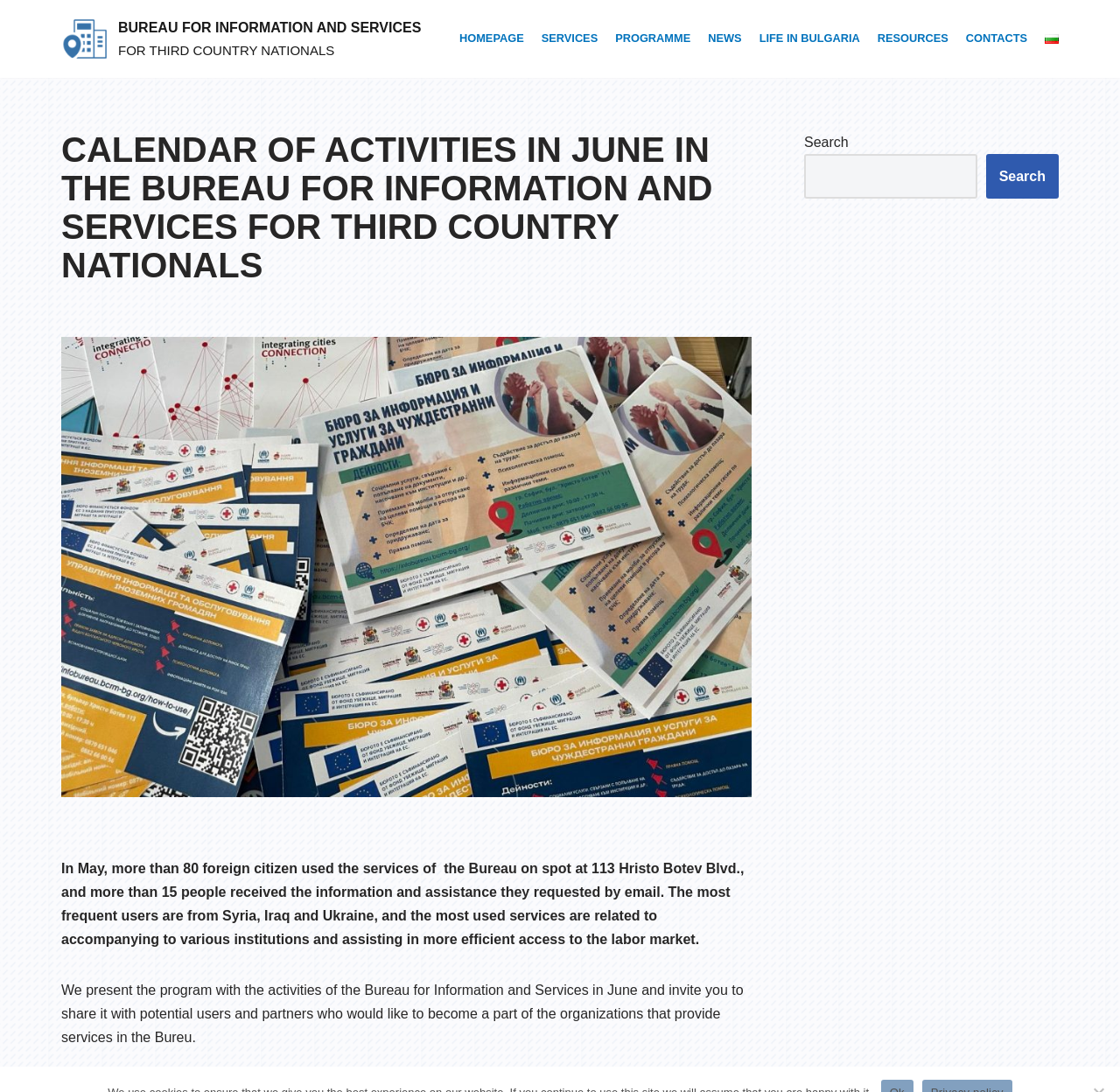Write an extensive caption that covers every aspect of the webpage.

The webpage is about the Bureau for Information and Services for Third Country Nationals, specifically showcasing their calendar of activities in June. 

At the top left, there is a "Skip to content" link. Next to it, on the top center, is the title "BUREAU FOR INFORMATION AND SERVICES". 

On the top right, there is a primary navigation menu with 8 links: "HOMEPAGE", "SERVICES", "PROGRAMME", "NEWS", "LIFE IN BULGARIA", "RESOURCES", "CONTACTS", and "български" (which has an accompanying image). 

Below the title, there is a large heading that reads "CALENDAR OF ACTIVITIES IN JUNE IN THE BUREAU FOR INFORMATION AND SERVICES FOR THIRD COUNTRY NATIONALS". 

Under the heading, there are two paragraphs of text. The first paragraph describes the services provided by the Bureau in May, including the number of foreign citizens served and the most frequent users. The second paragraph presents the program of activities for June and invites users to share it with potential partners.

On the right side of the page, there is a search box with a "Search" button and a label that says "Search".